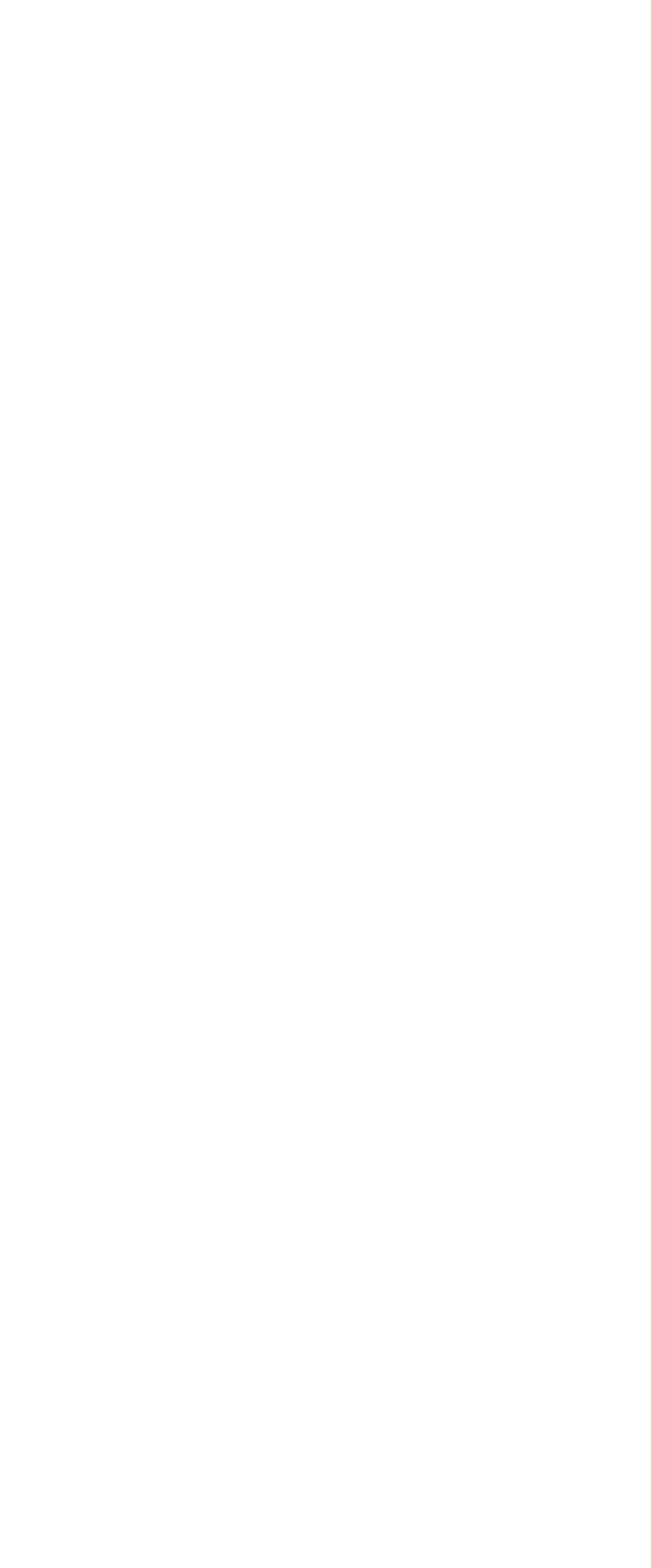Provide a brief response to the question below using one word or phrase:
What is the topic of the first article?

Mass Shootings in the US